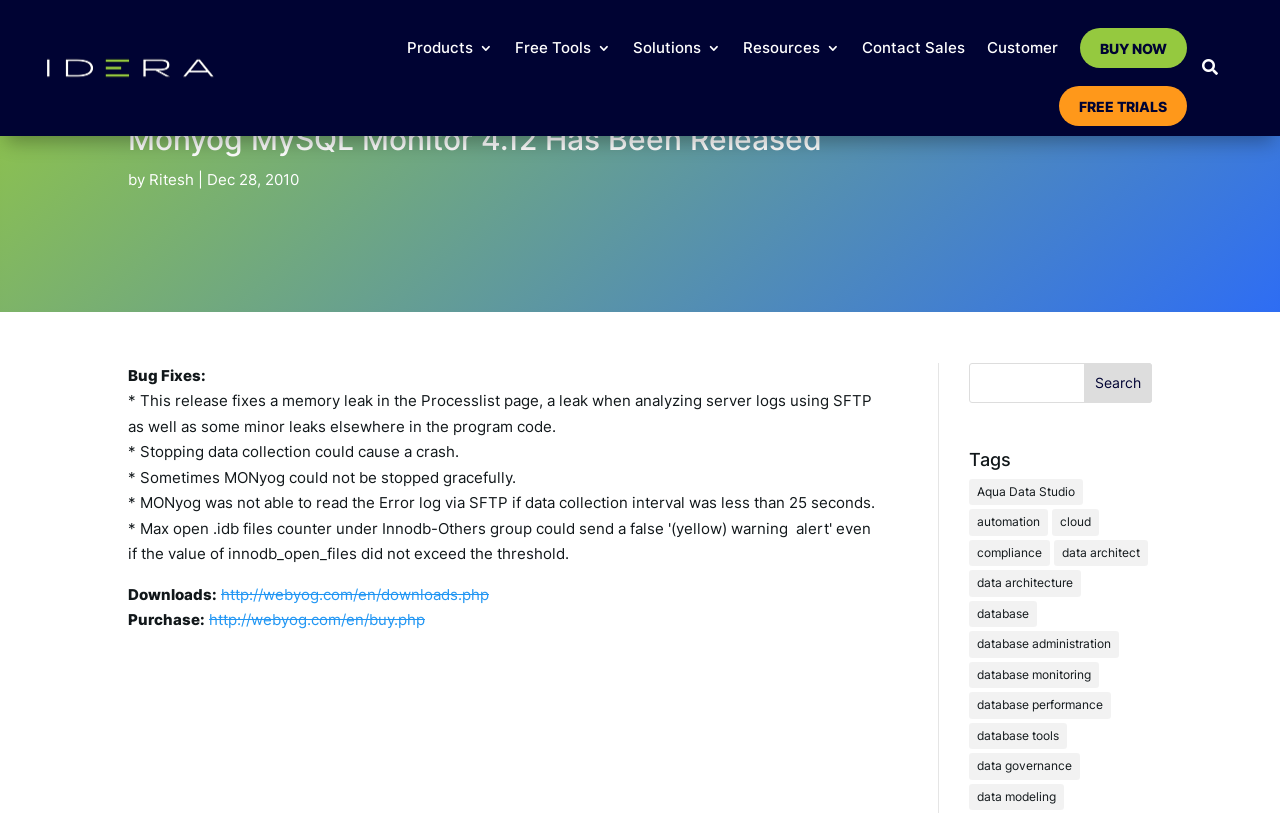Find the bounding box coordinates of the clickable area required to complete the following action: "Download MONyog from the given link".

[0.173, 0.719, 0.382, 0.743]